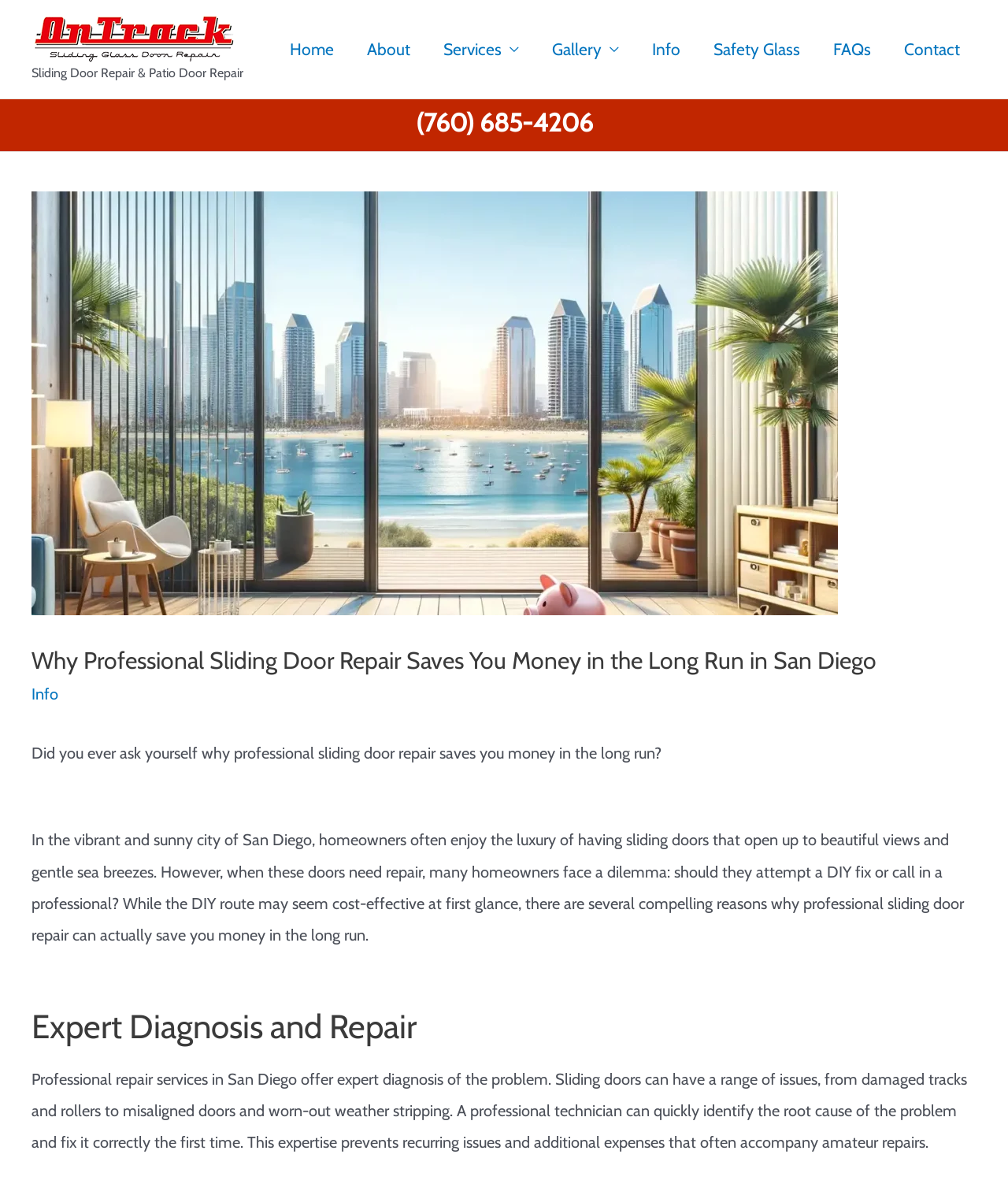Create a detailed summary of all the visual and textual information on the webpage.

The webpage is about professional sliding door repair services in San Diego, specifically highlighting the benefits of hiring a professional repair service over DIY attempts. 

At the top left of the page, there is a link to "Sliding Glass Door Repair and Patio Door Repair - San Diego and Carlsbad - OnTrack" accompanied by an image with the same name. Below this, there is a static text "Sliding Door Repair & Patio Door Repair". 

On the top right, there is a navigation menu with 8 links: "Home", "About", "Services", "Gallery", "Info", "Safety Glass", "FAQs", and "Contact". 

In the middle of the page, there is a phone number "(760) 685-4206" which is a link. Below this, there is a header section with an image of "Professional sliding door repair san diego near me" and a heading "Why Professional Sliding Door Repair Saves You Money in the Long Run in San Diego". 

Underneath, there is a link to "Info" and a series of paragraphs explaining the benefits of professional sliding door repair. The text explains that while DIY repairs may seem cost-effective, they can lead to recurring issues and additional expenses, whereas professional repair services in San Diego offer expert diagnosis and repair, preventing these problems. 

There are 2 headings within the text: "Why Professional Sliding Door Repair Saves You Money in the Long Run in San Diego" and "Expert Diagnosis and Repair".